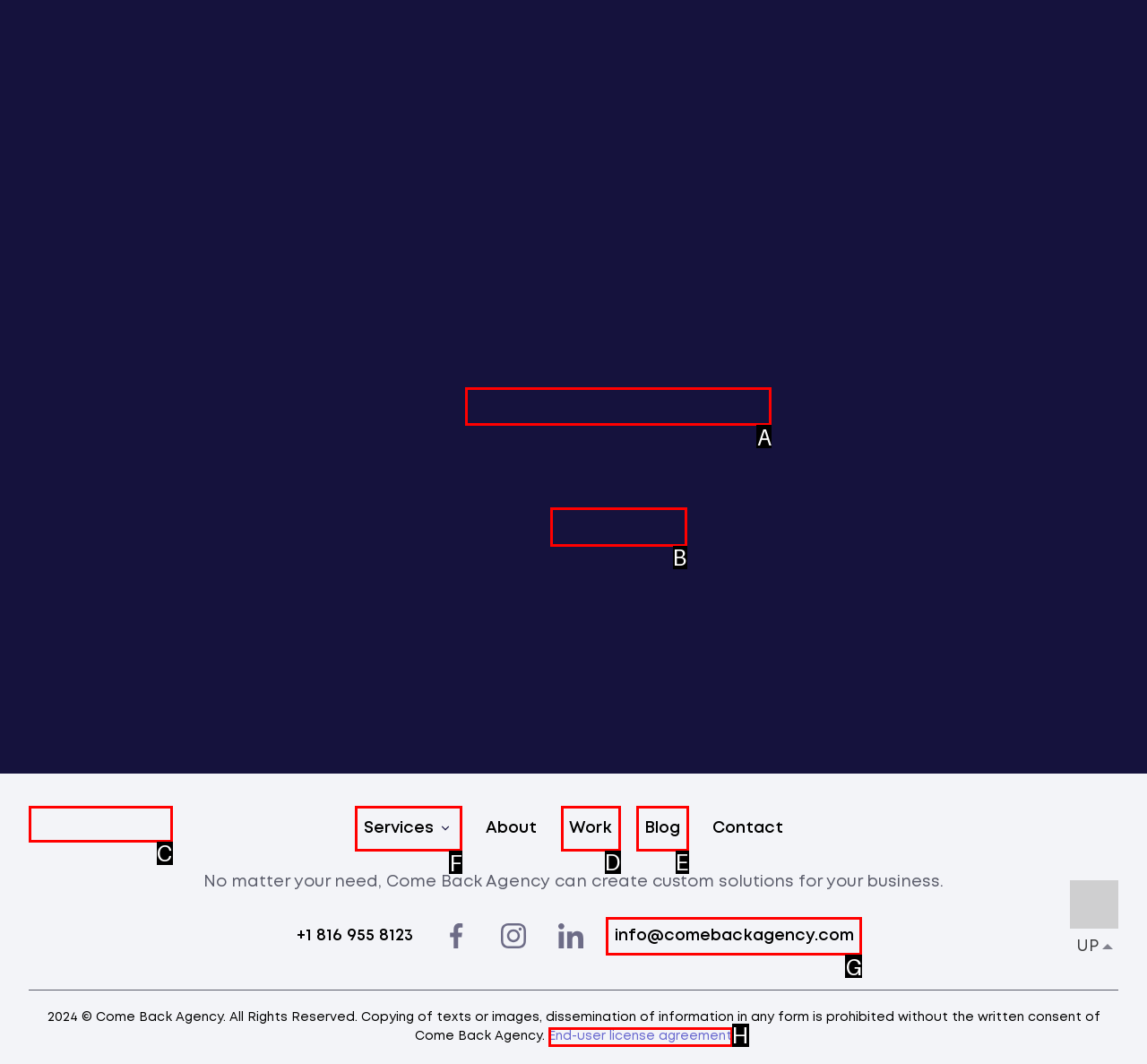Select the correct UI element to click for this task: Learn about our services.
Answer using the letter from the provided options.

F